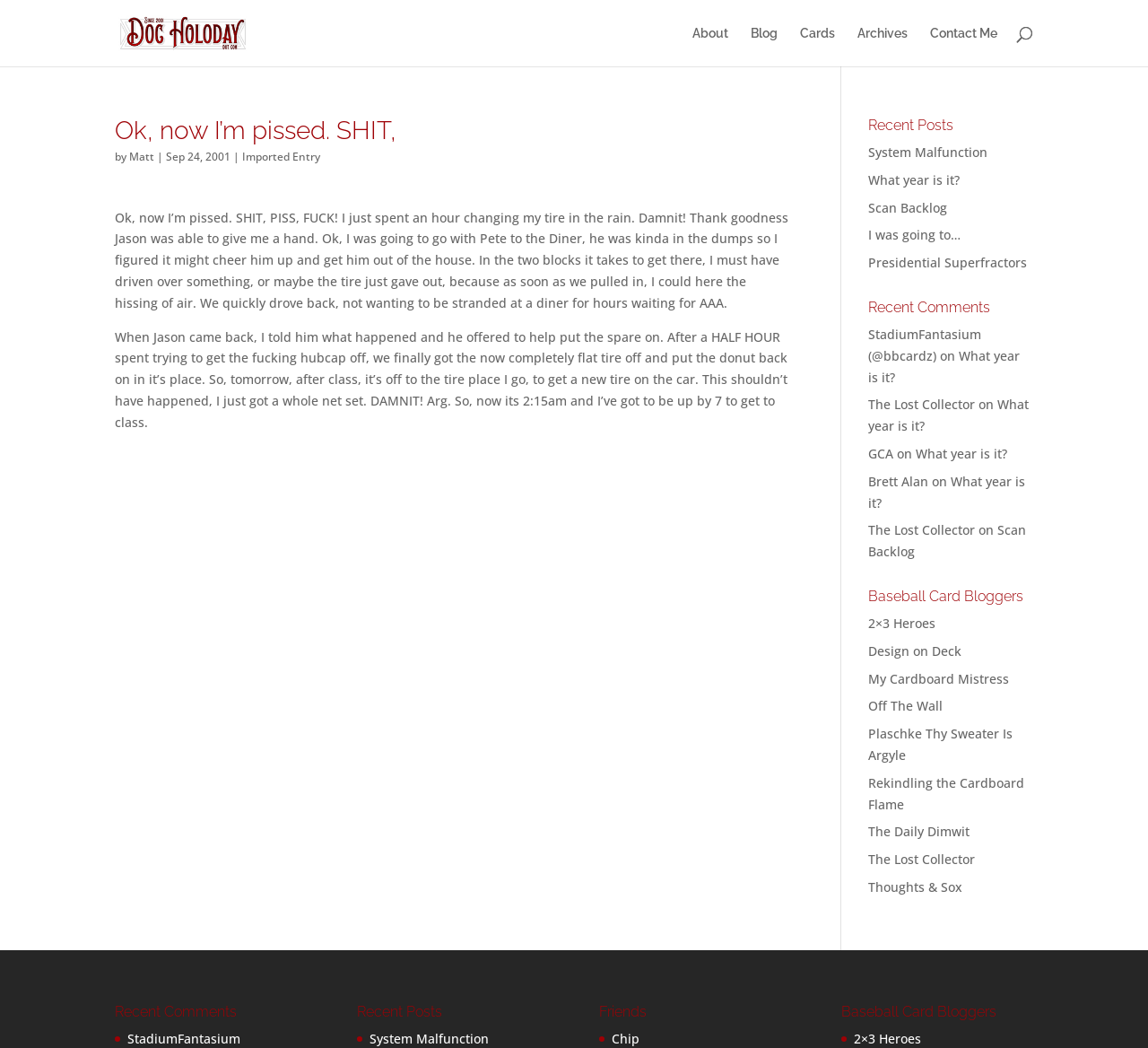What is the title of the article?
Look at the screenshot and respond with a single word or phrase.

Ok, now I’m pissed. SHIT,